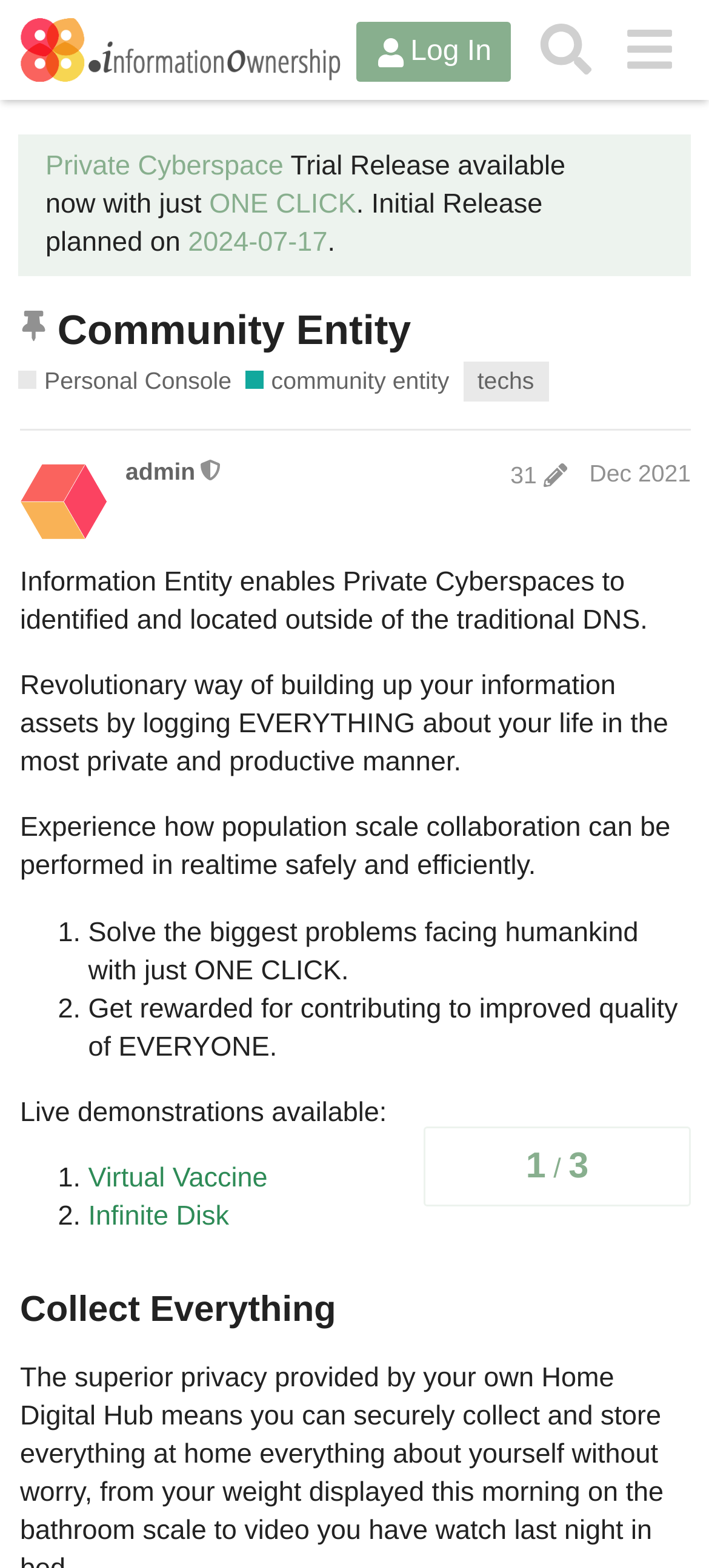Pinpoint the bounding box coordinates of the area that must be clicked to complete this instruction: "Learn about Community Entity".

[0.346, 0.233, 0.634, 0.254]